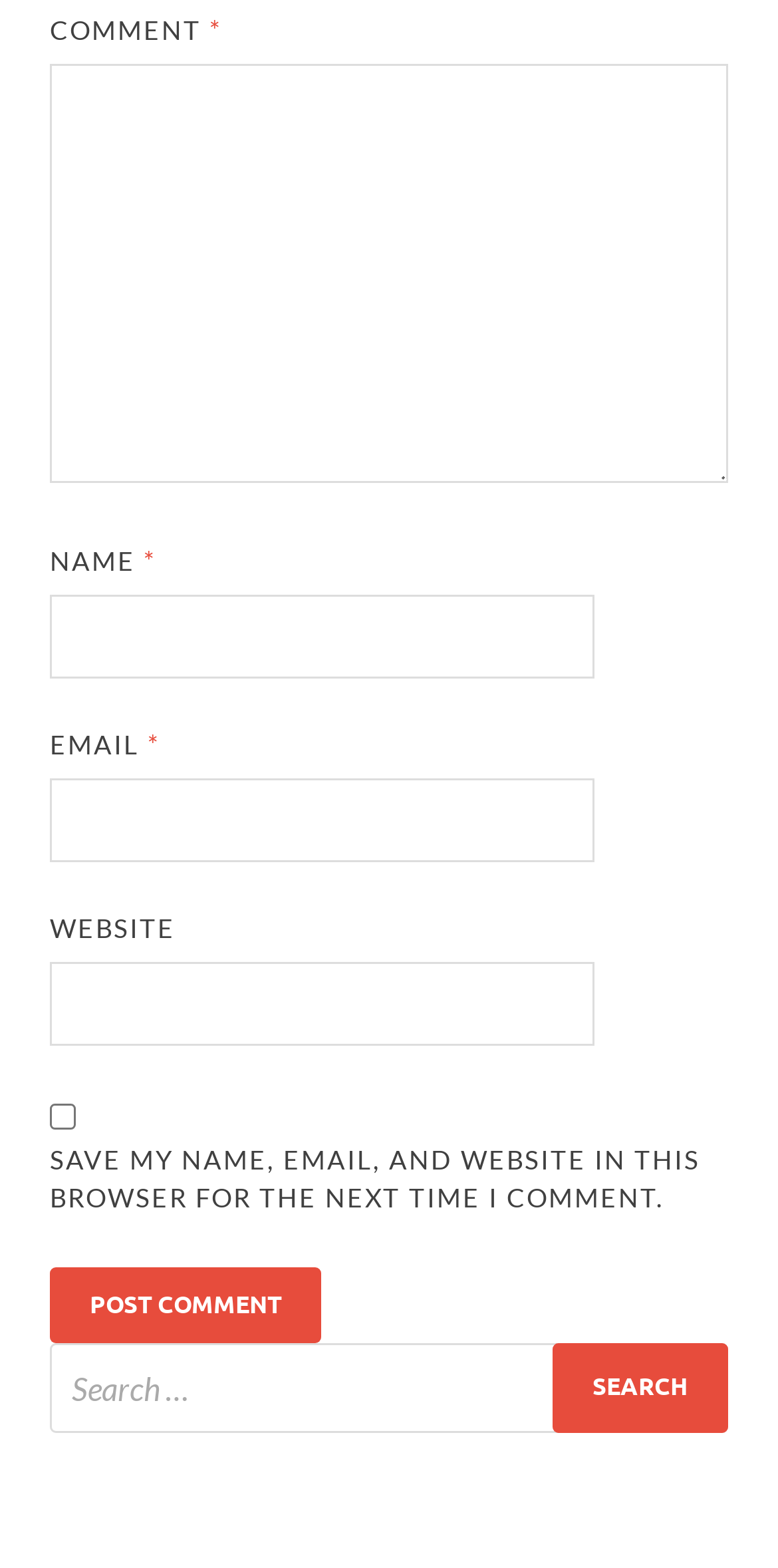Please determine the bounding box coordinates for the element that should be clicked to follow these instructions: "Enter a comment".

[0.064, 0.04, 0.936, 0.307]